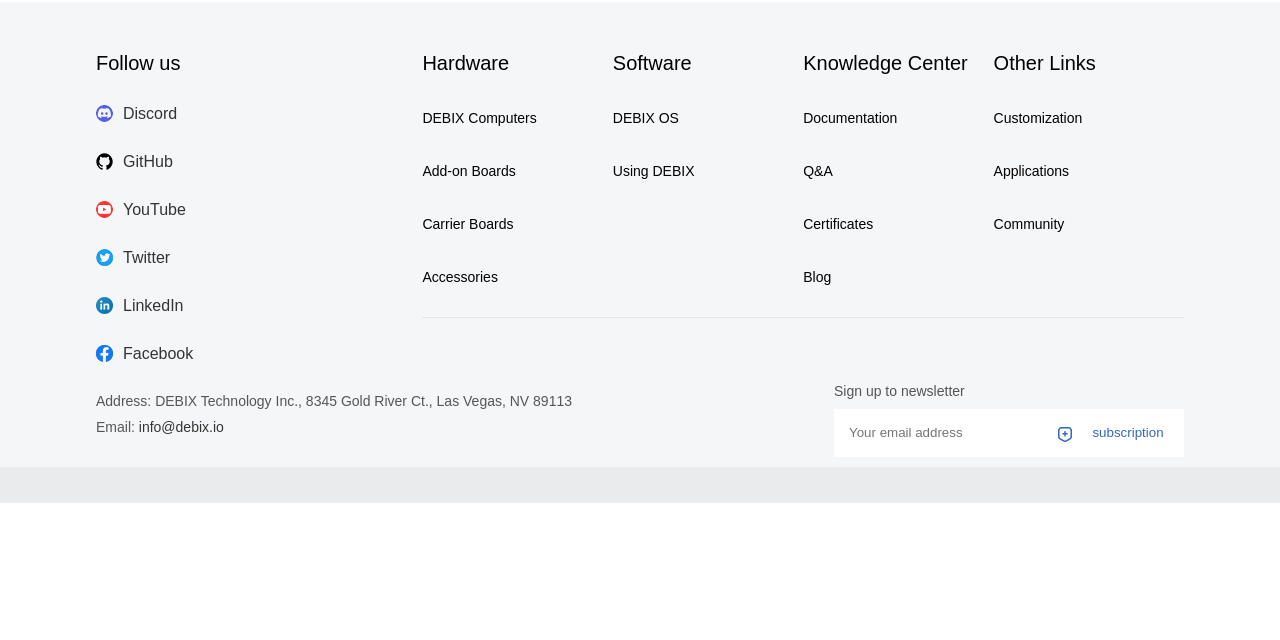Given the element description Using DEBIX, specify the bounding box coordinates of the corresponding UI element in the format (top-left x, top-left y, bottom-right x, bottom-right y). All values must be between 0 and 1.

[0.479, 0.254, 0.543, 0.279]